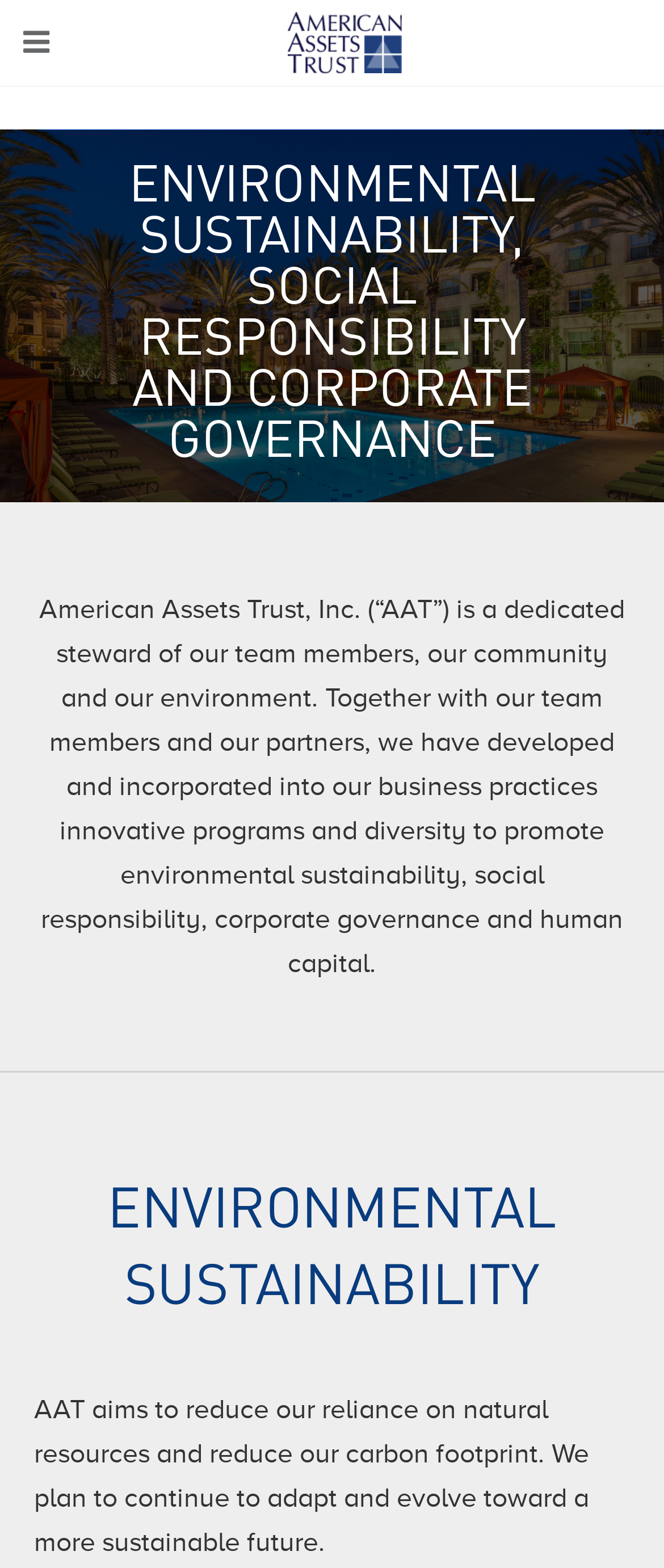Please give a succinct answer to the question in one word or phrase:
What is the company's approach to business practices?

Innovative programs and diversity